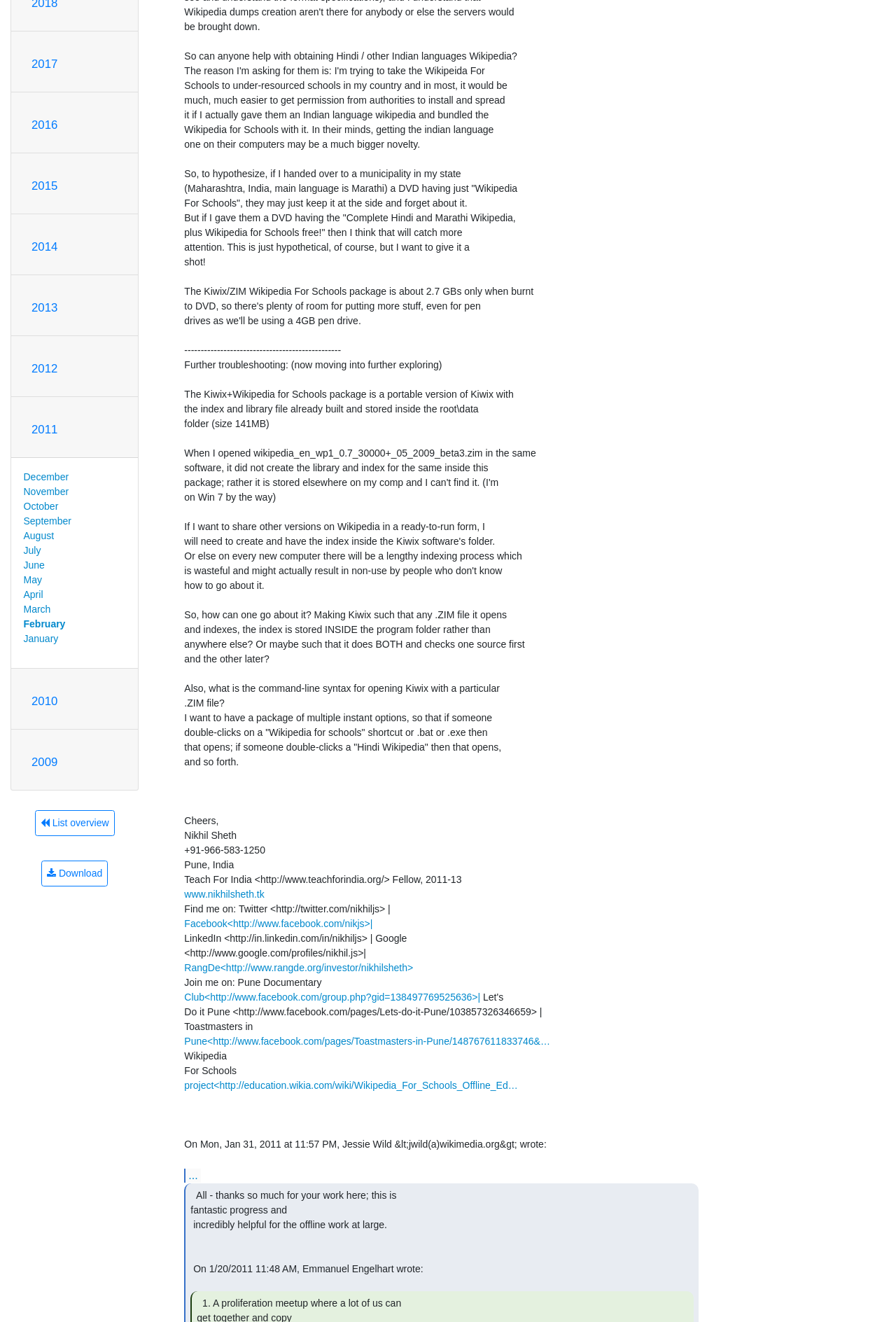Using the description: "Club<http://www.facebook.com/group.php?gid=138497769525636>|", identify the bounding box of the corresponding UI element in the screenshot.

[0.206, 0.75, 0.536, 0.758]